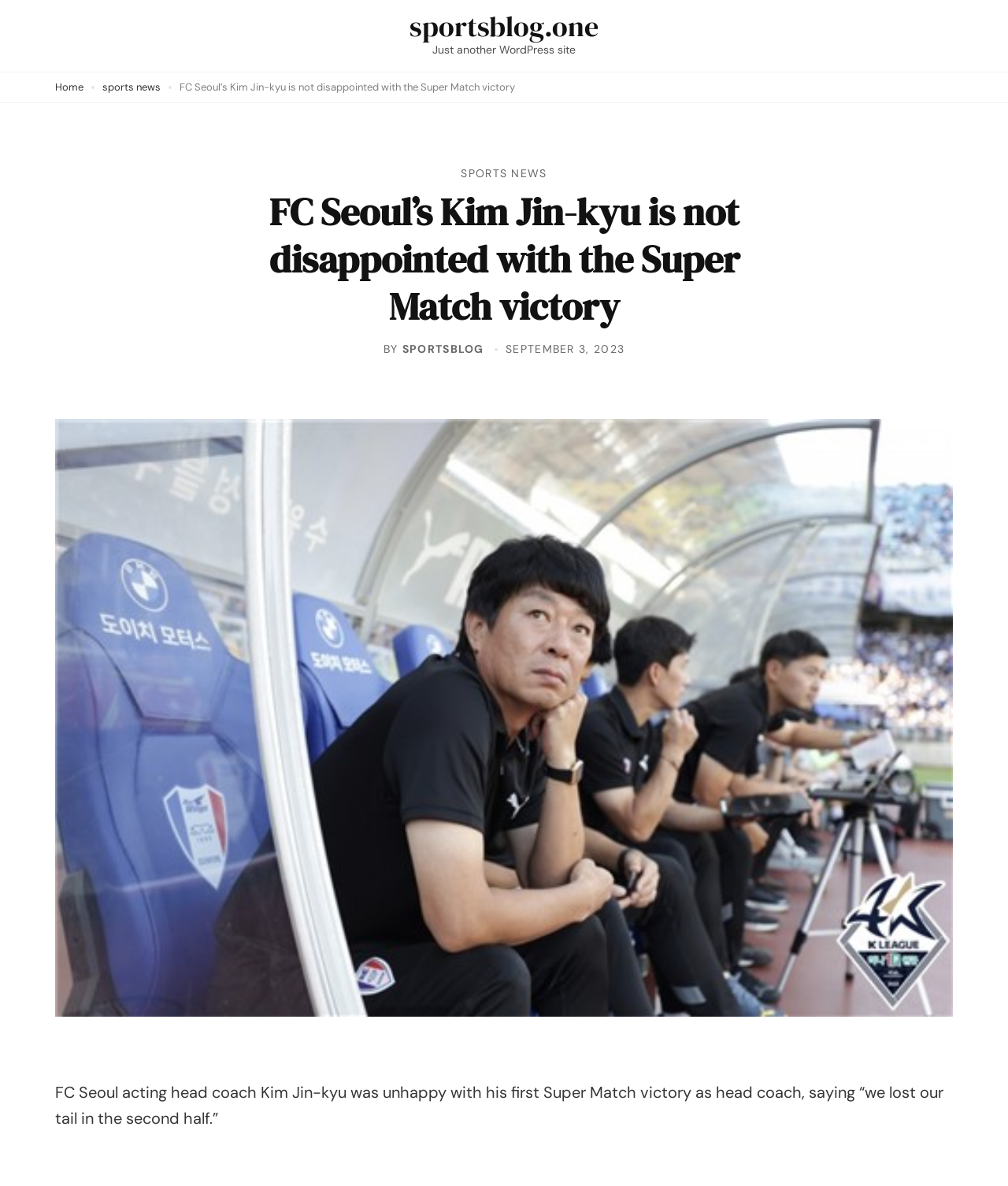Please respond to the question with a concise word or phrase:
What is the category of the article?

SPORTS NEWS